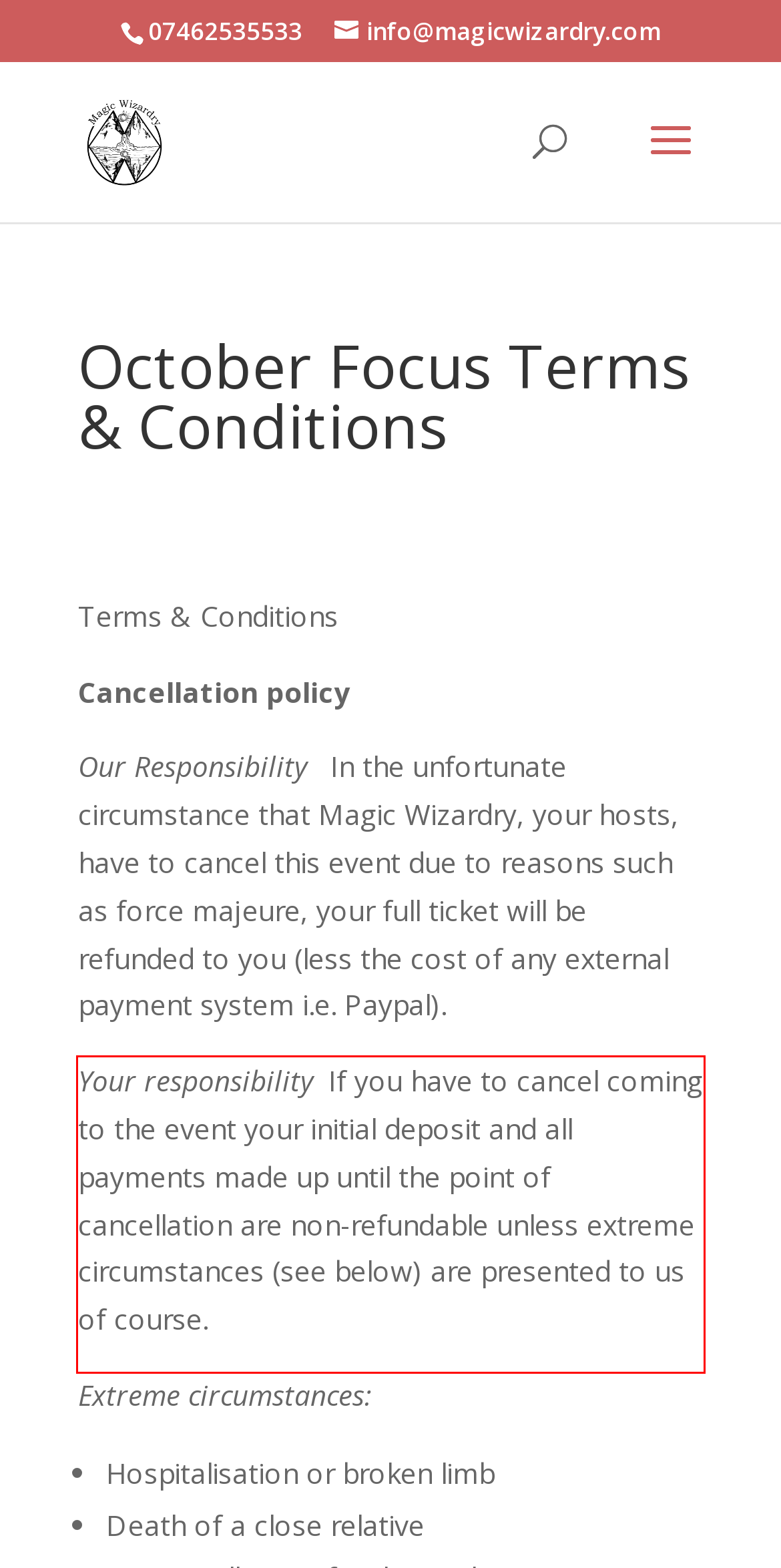Within the screenshot of the webpage, there is a red rectangle. Please recognize and generate the text content inside this red bounding box.

Your responsibility If you have to cancel coming to the event your initial deposit and all payments made up until the point of cancellation are non-refundable unless extreme circumstances (see below) are presented to us of course.